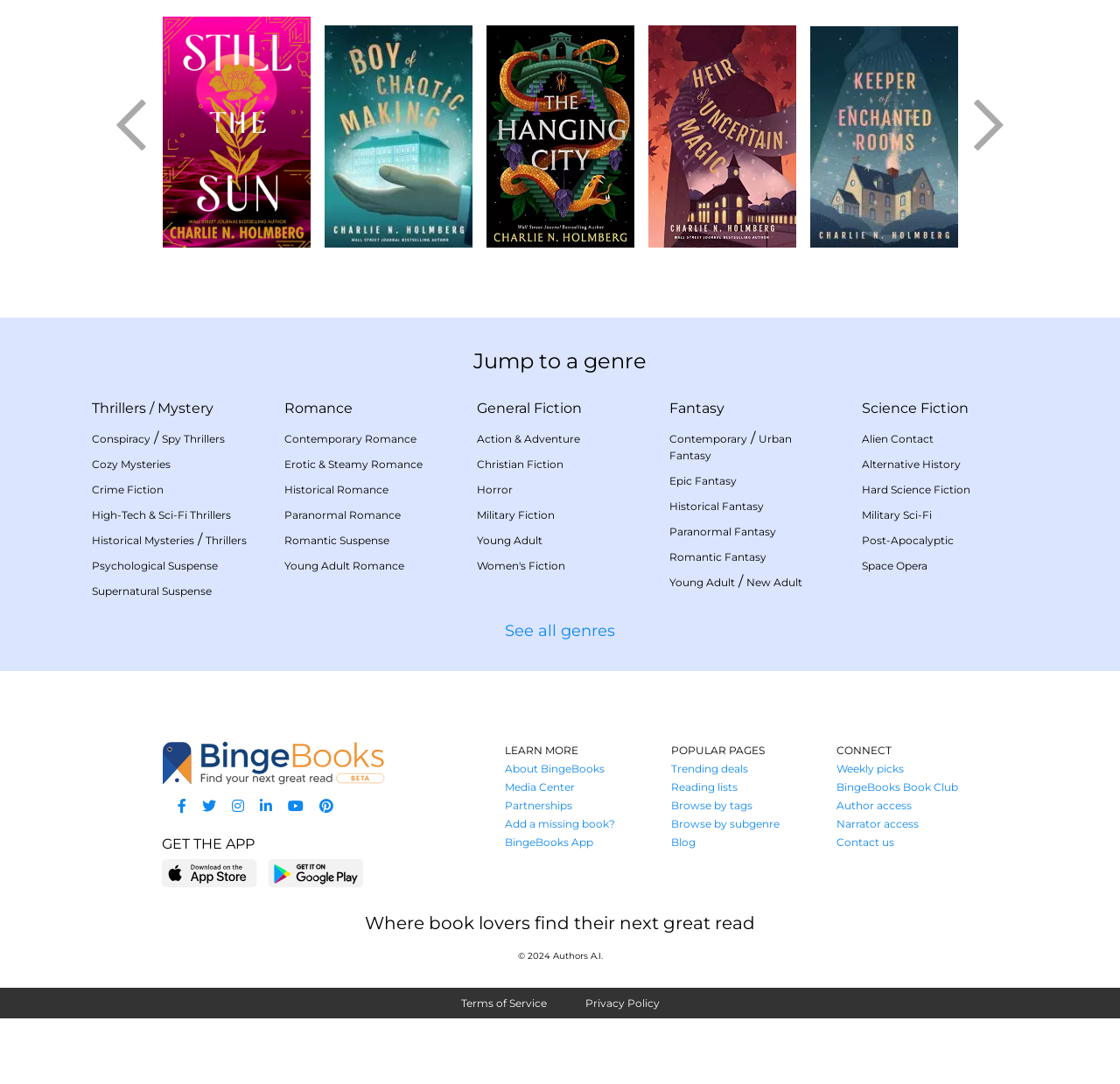Please predict the bounding box coordinates (top-left x, top-left y, bottom-right x, bottom-right y) for the UI element in the screenshot that fits the description: Horror

[0.426, 0.506, 0.458, 0.518]